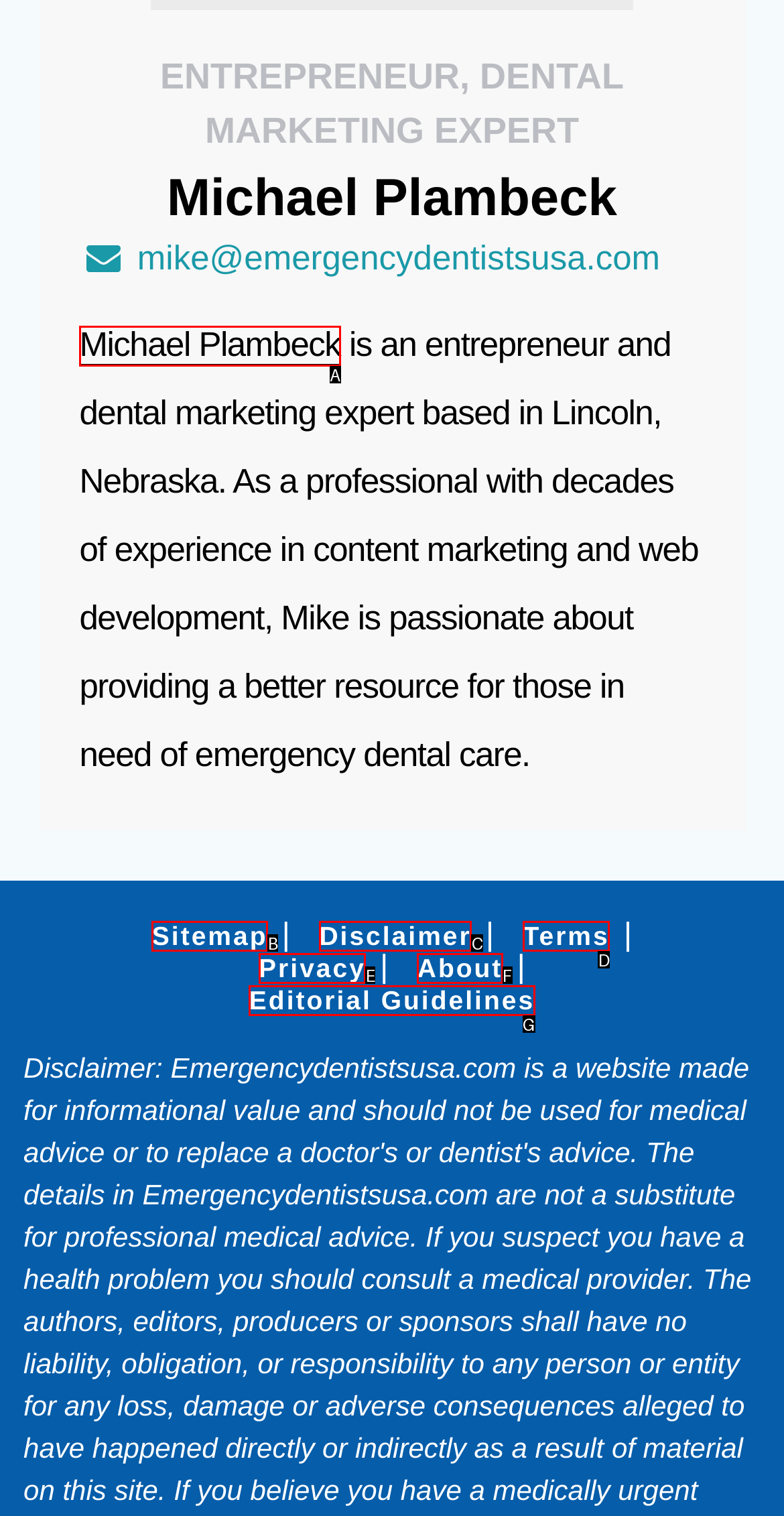From the available choices, determine which HTML element fits this description: Editorial Guidelines Respond with the correct letter.

G